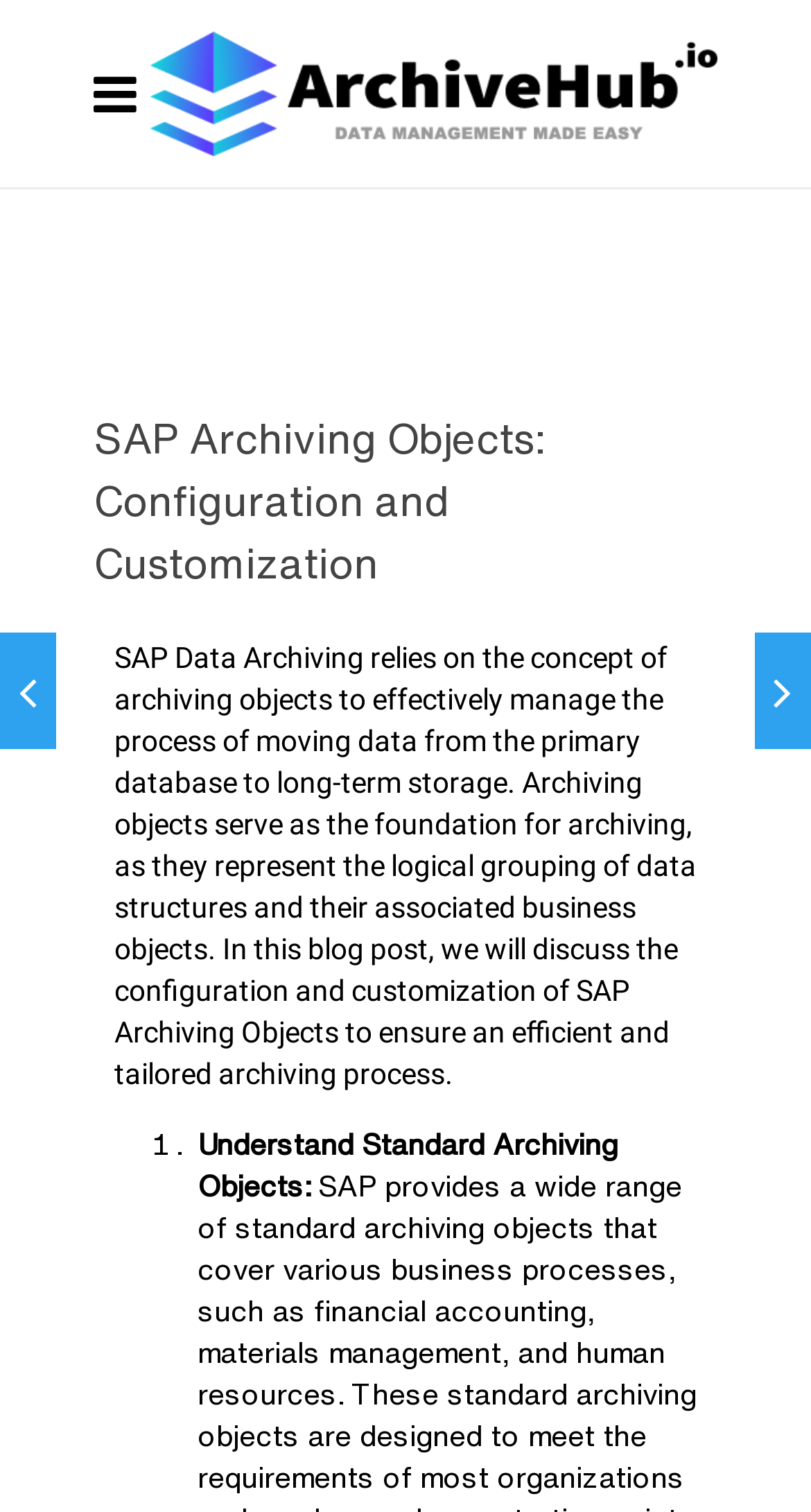Predict the bounding box of the UI element based on this description: "alt="logo"".

[0.184, 0.0, 0.885, 0.124]